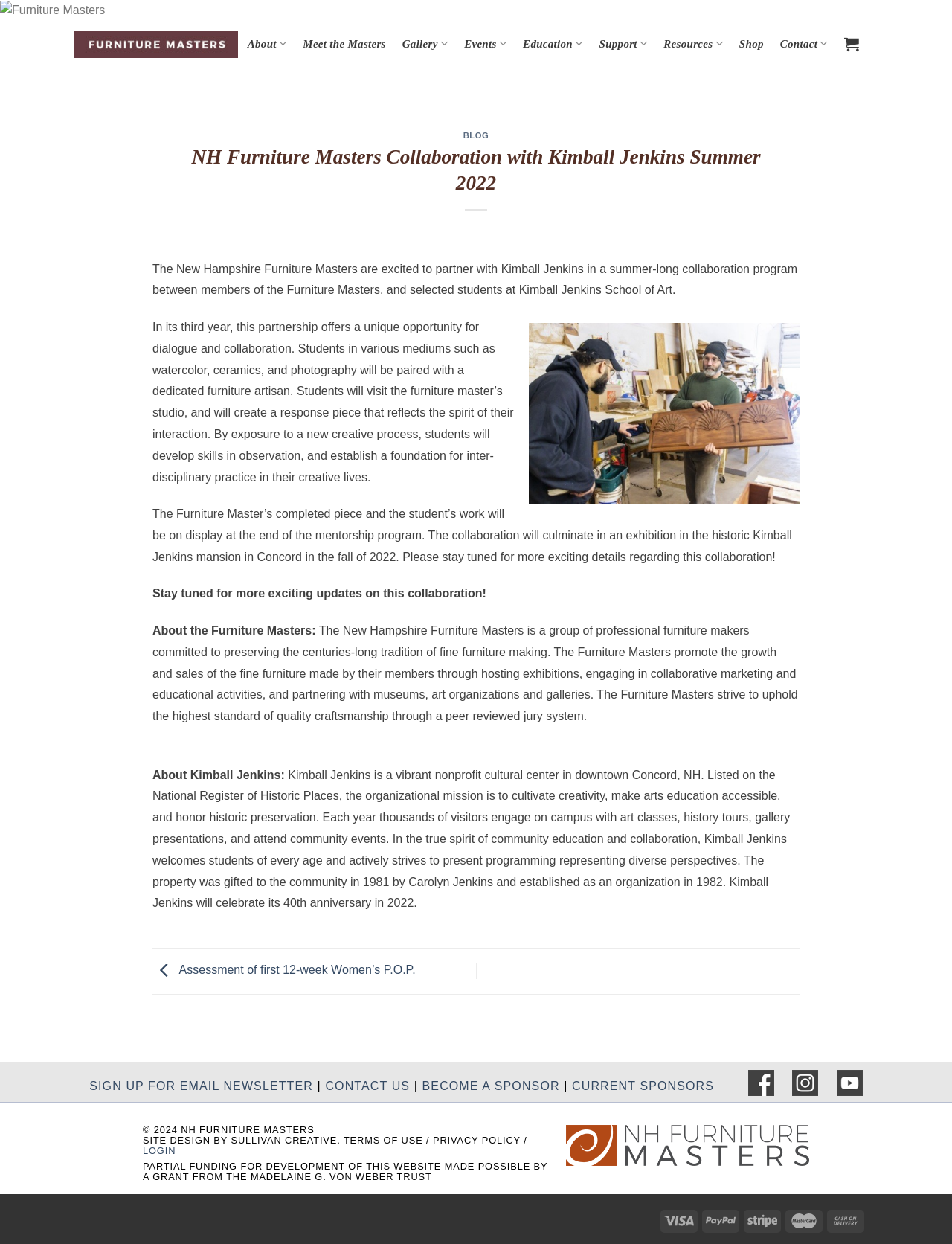Please identify the bounding box coordinates of the element that needs to be clicked to execute the following command: "Sign up for the email newsletter". Provide the bounding box using four float numbers between 0 and 1, formatted as [left, top, right, bottom].

[0.094, 0.867, 0.329, 0.878]